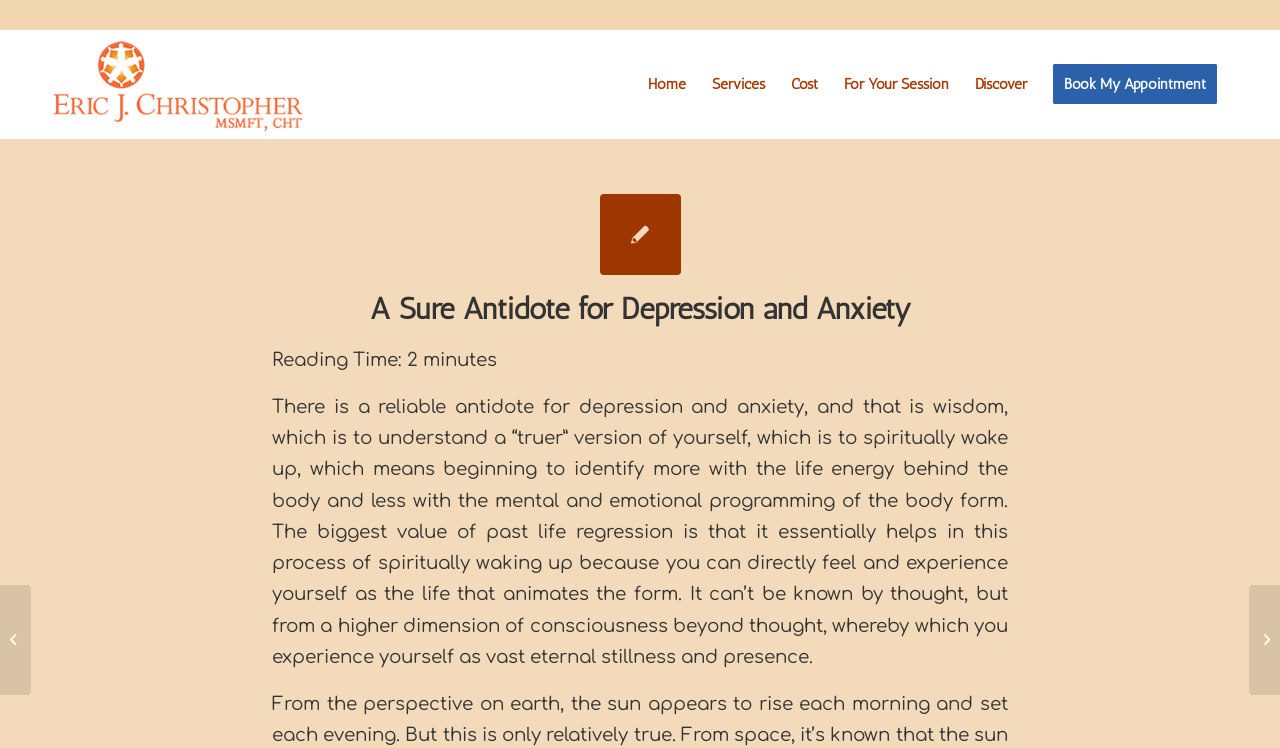Give a one-word or short phrase answer to this question: 
What is the main topic of the webpage?

Spiritual awakening